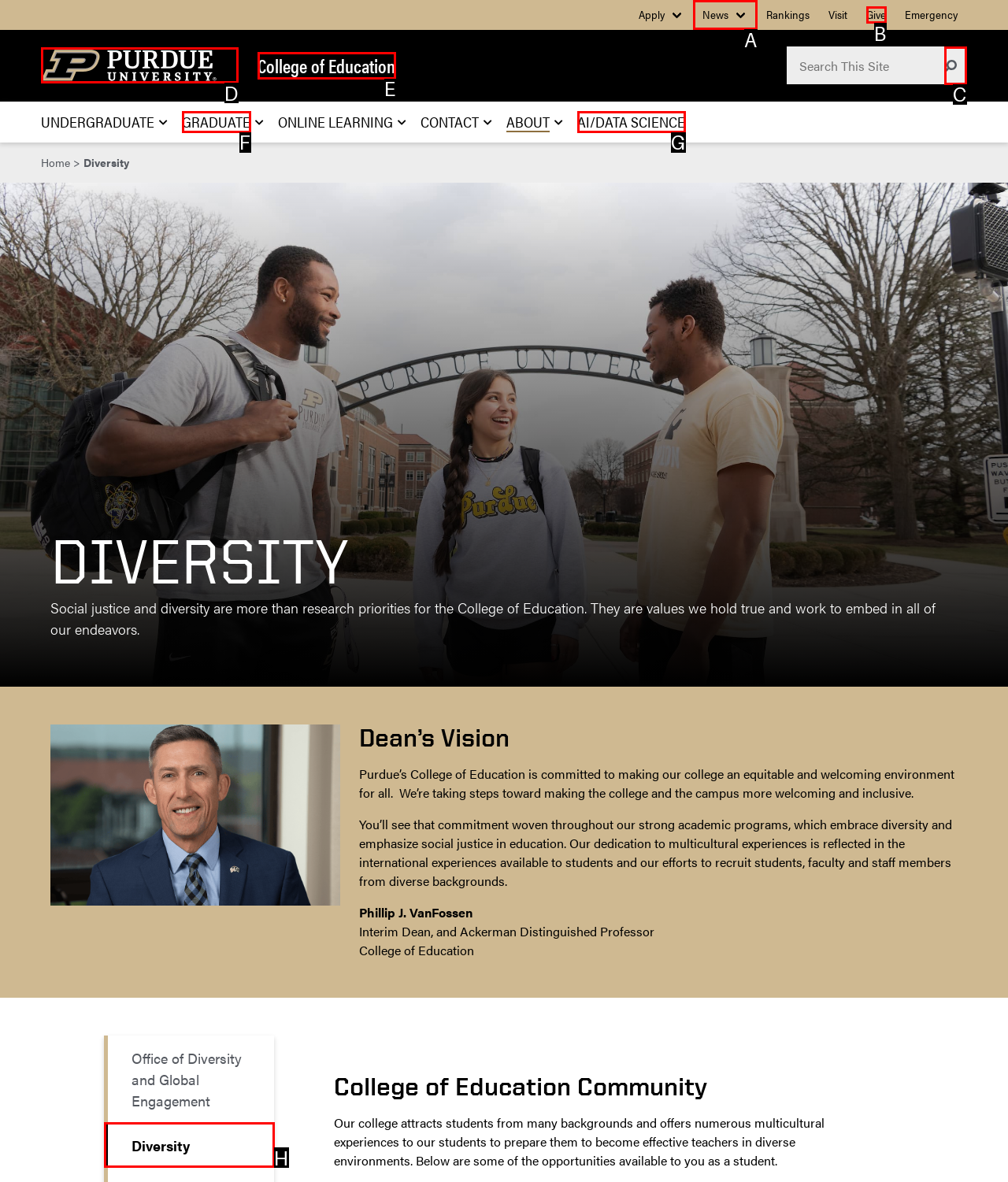With the description: aria-label="Twitter" title="Twitter", find the option that corresponds most closely and answer with its letter directly.

None